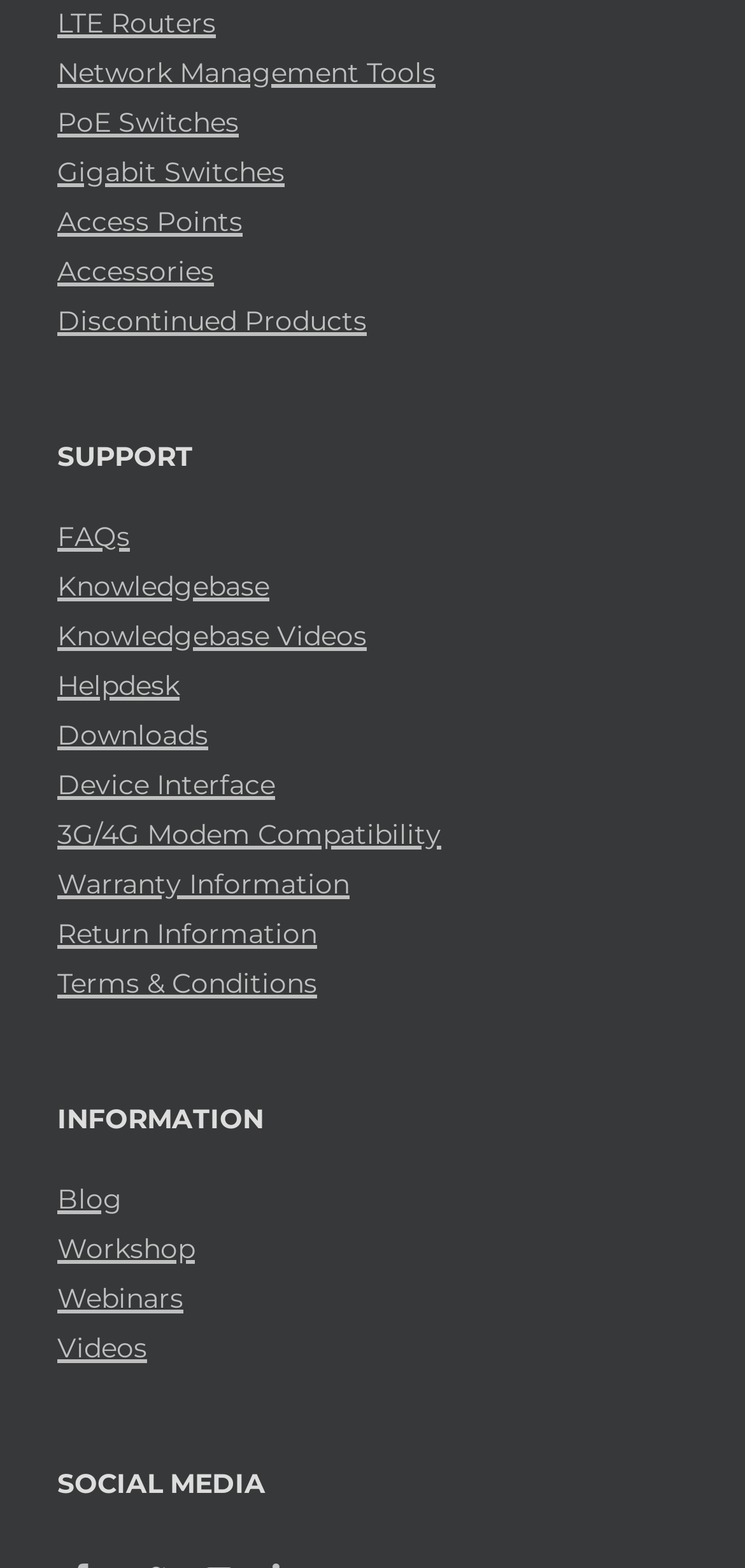Identify the bounding box coordinates of the area that should be clicked in order to complete the given instruction: "Check Warranty Information". The bounding box coordinates should be four float numbers between 0 and 1, i.e., [left, top, right, bottom].

[0.077, 0.551, 0.923, 0.577]